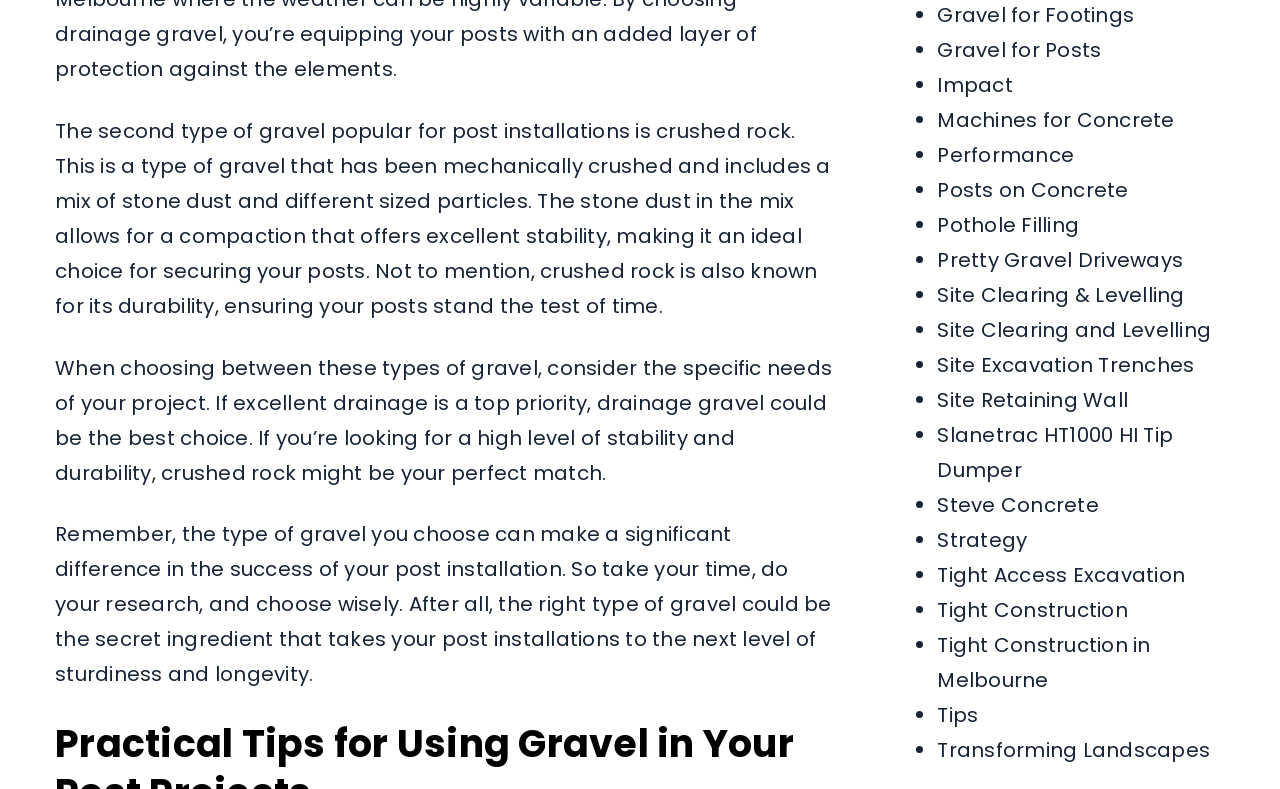Please specify the bounding box coordinates for the clickable region that will help you carry out the instruction: "Click on 'Pretty Gravel Driveways'".

[0.732, 0.312, 0.924, 0.348]